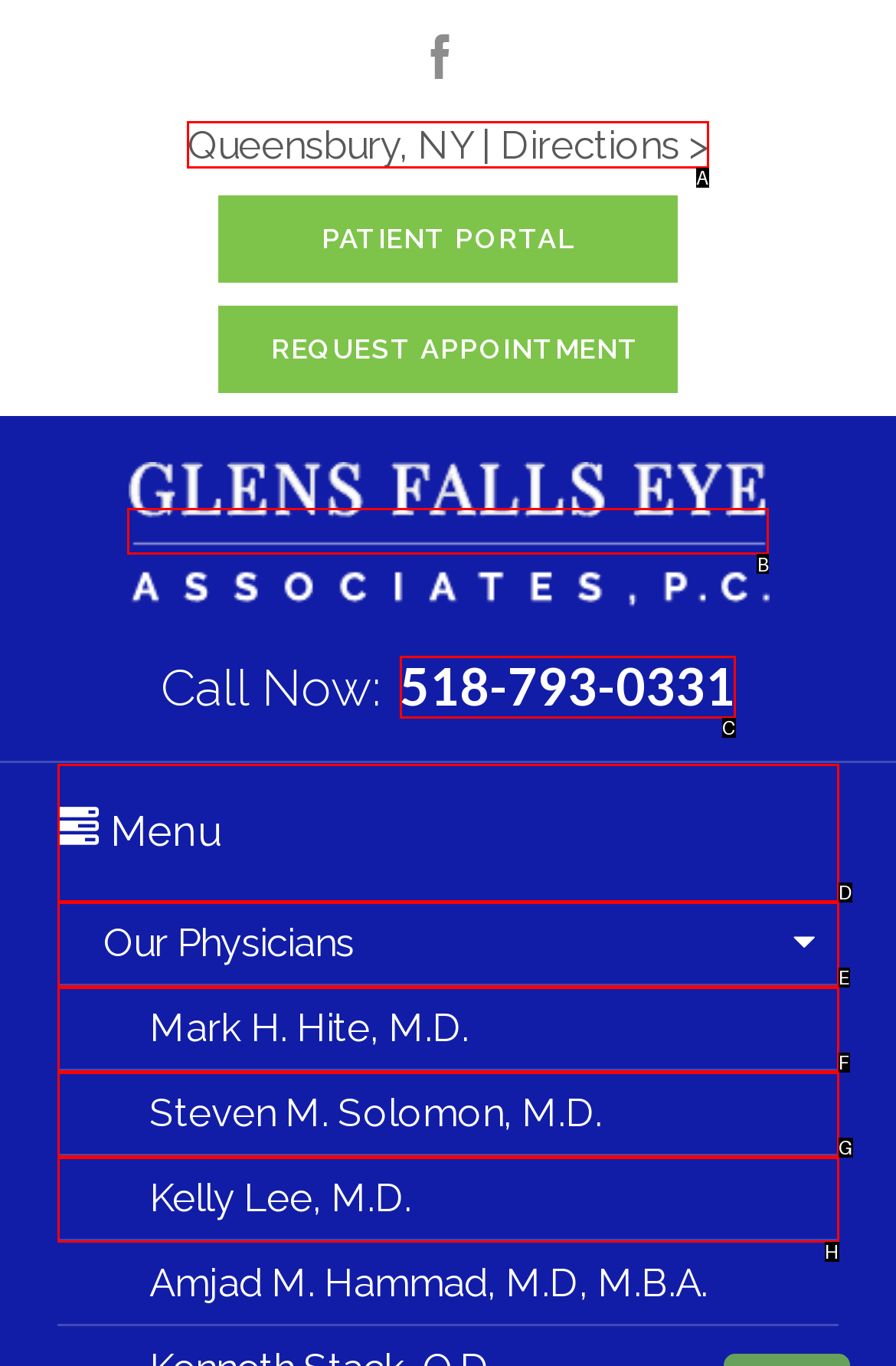Figure out which option to click to perform the following task: Get directions to Queensbury, NY
Provide the letter of the correct option in your response.

A